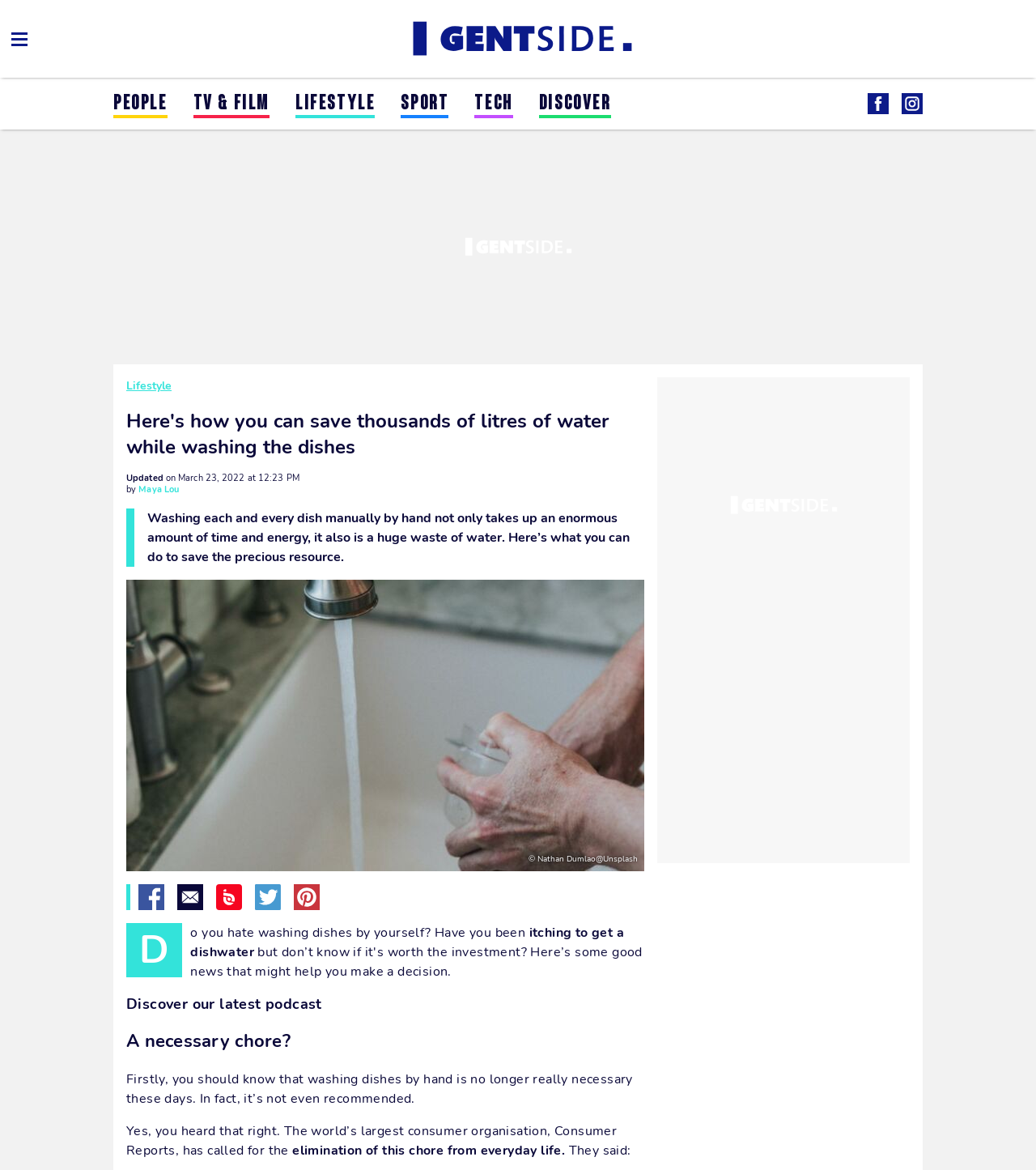What is the author of the article?
Use the information from the screenshot to give a comprehensive response to the question.

The author of the article is mentioned in the text 'by Maya Lou' which is located below the title of the article.